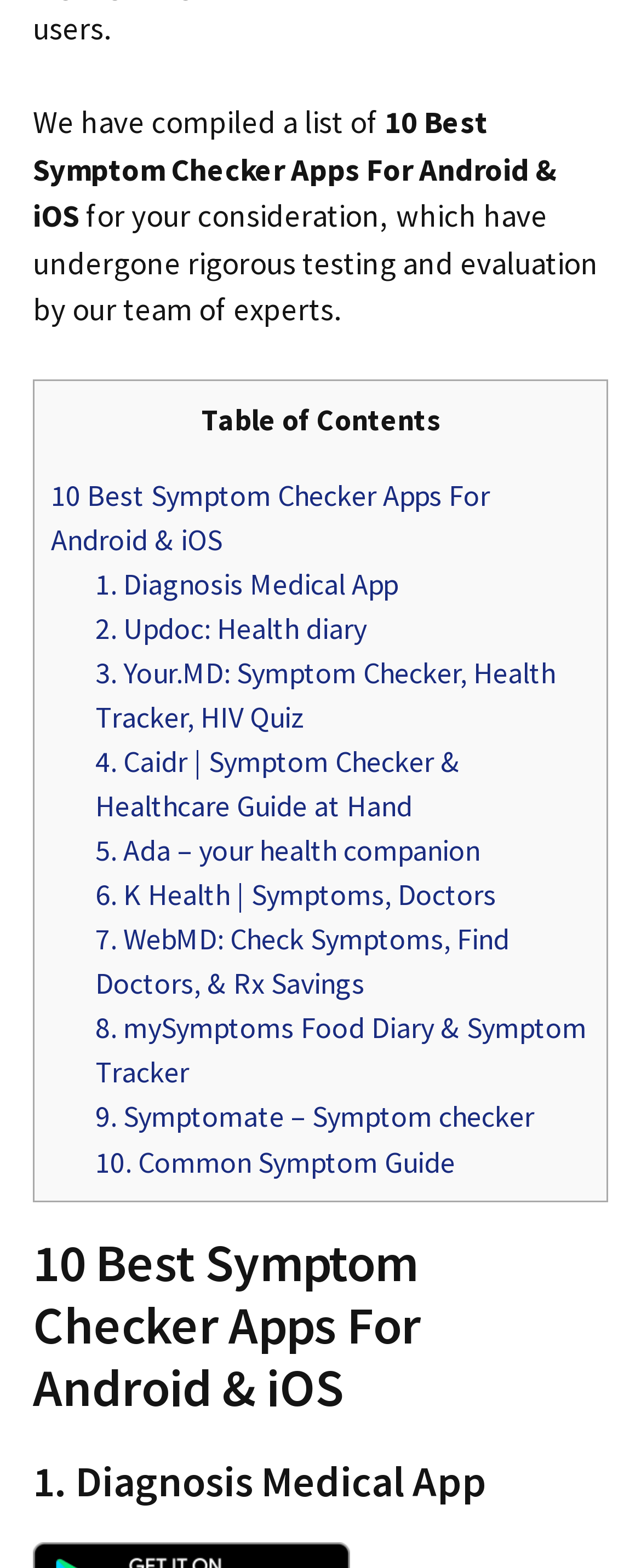What is the first symptom checker app listed?
Based on the image, provide your answer in one word or phrase.

Diagnosis Medical App